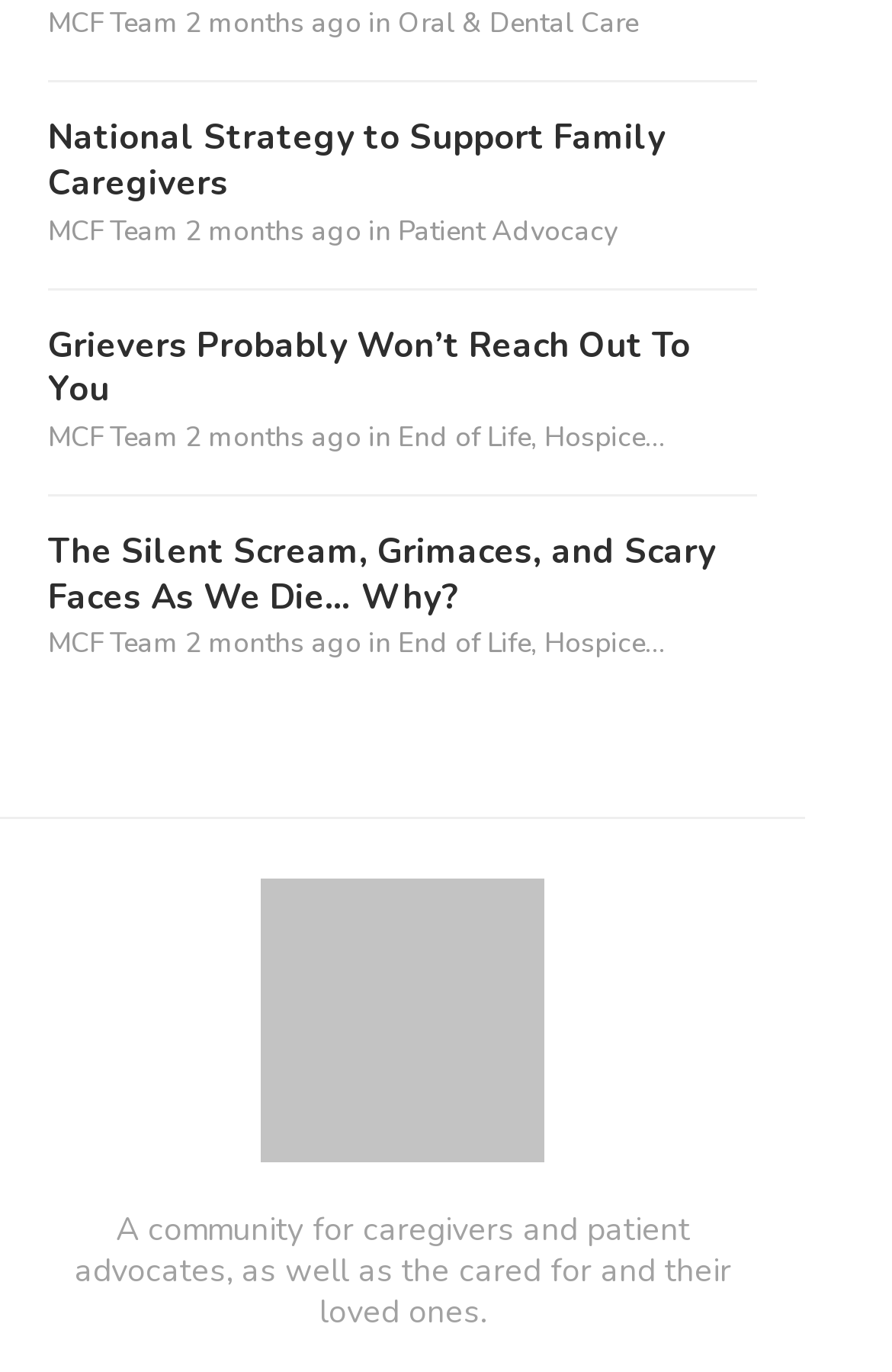How many links are there on the webpage? Analyze the screenshot and reply with just one word or a short phrase.

10